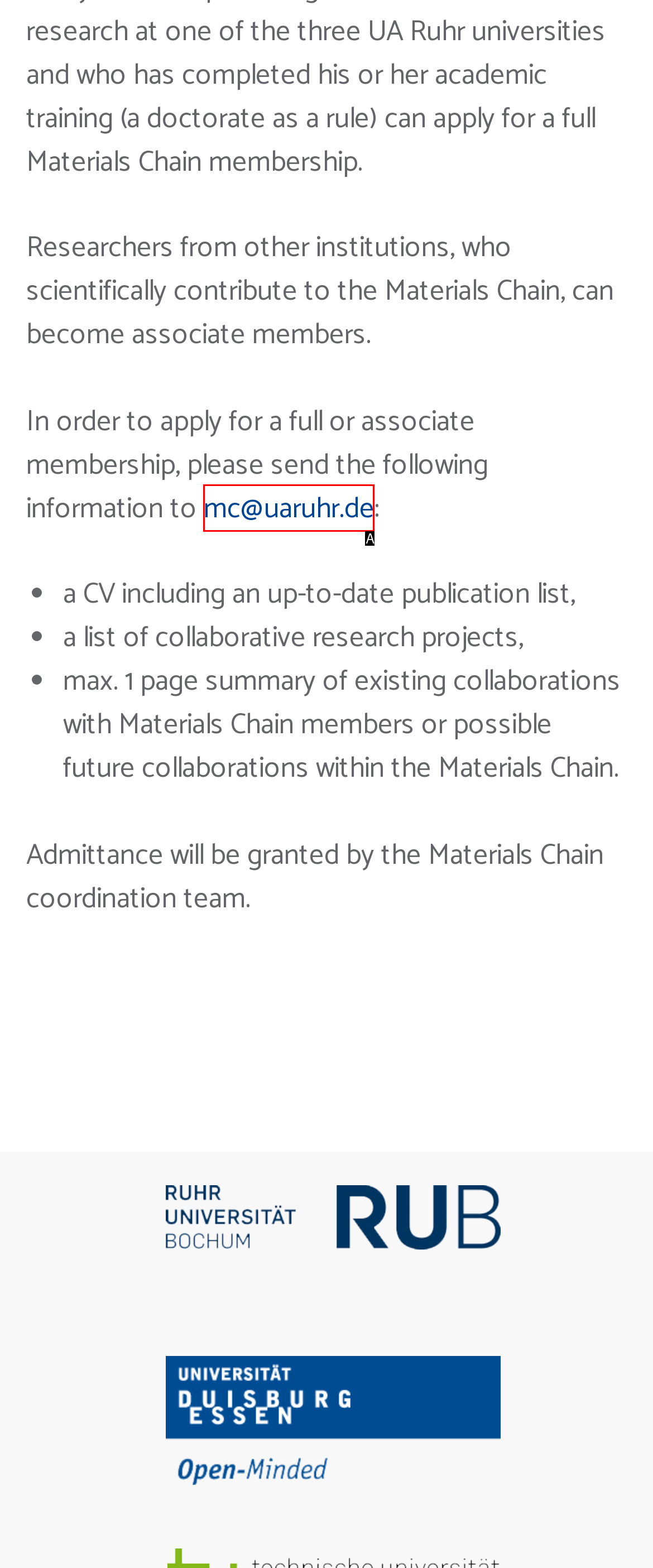With the provided description: mc@uaruhr.de, select the most suitable HTML element. Respond with the letter of the selected option.

A